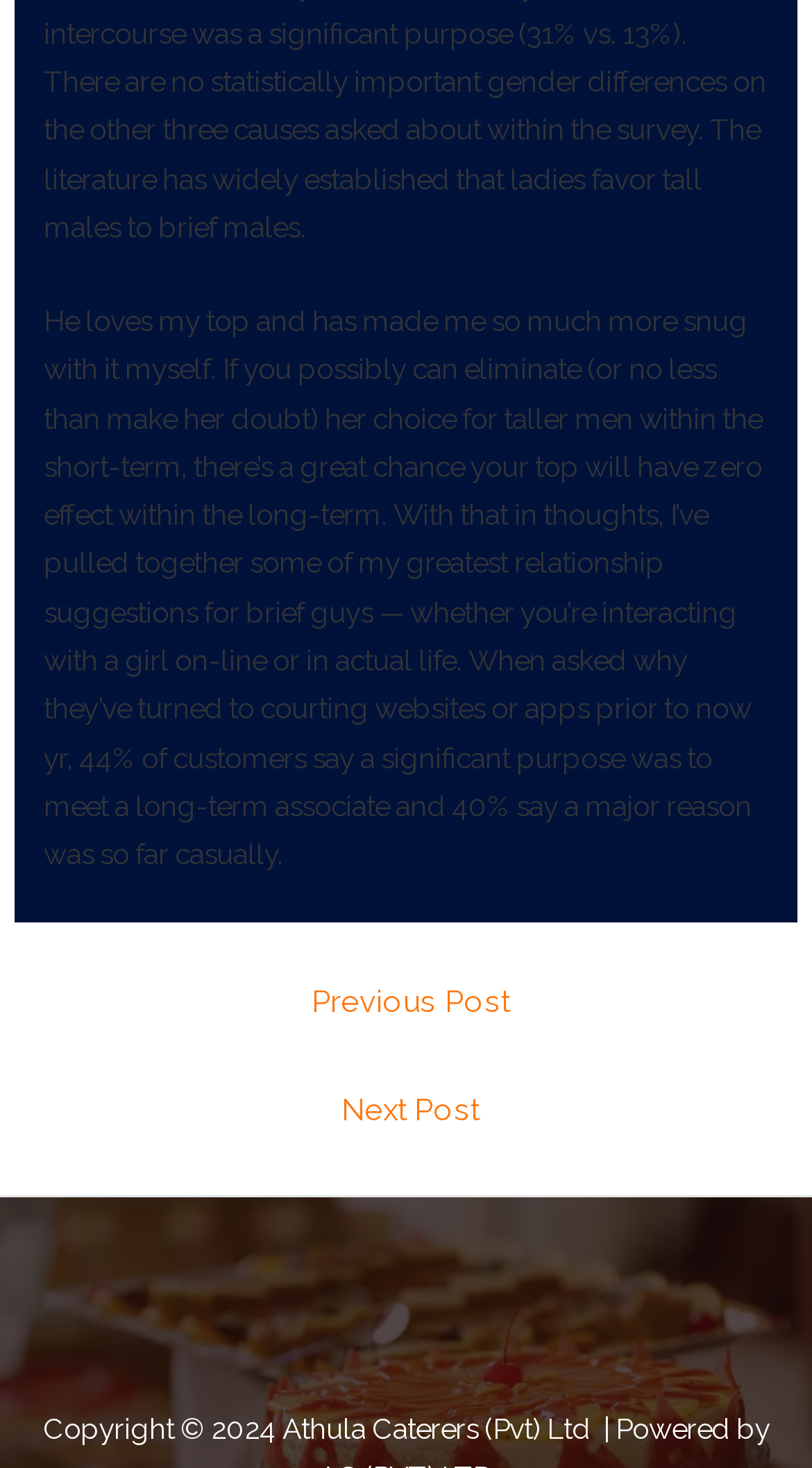What is the purpose of the 'Previous Post' and 'Next Post' links? Observe the screenshot and provide a one-word or short phrase answer.

Navigation